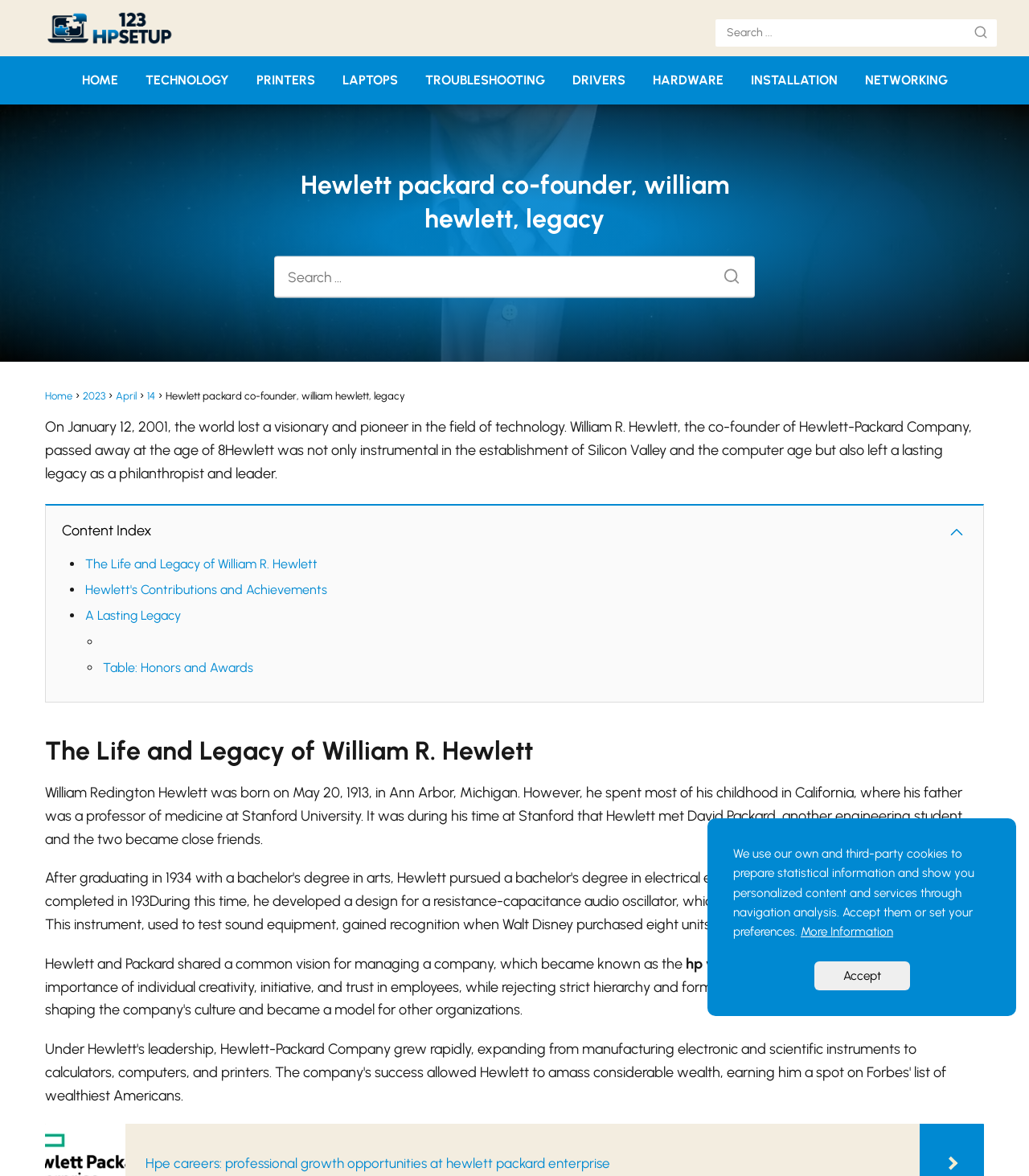Find the bounding box coordinates of the element I should click to carry out the following instruction: "Go to home page".

[0.079, 0.062, 0.114, 0.075]